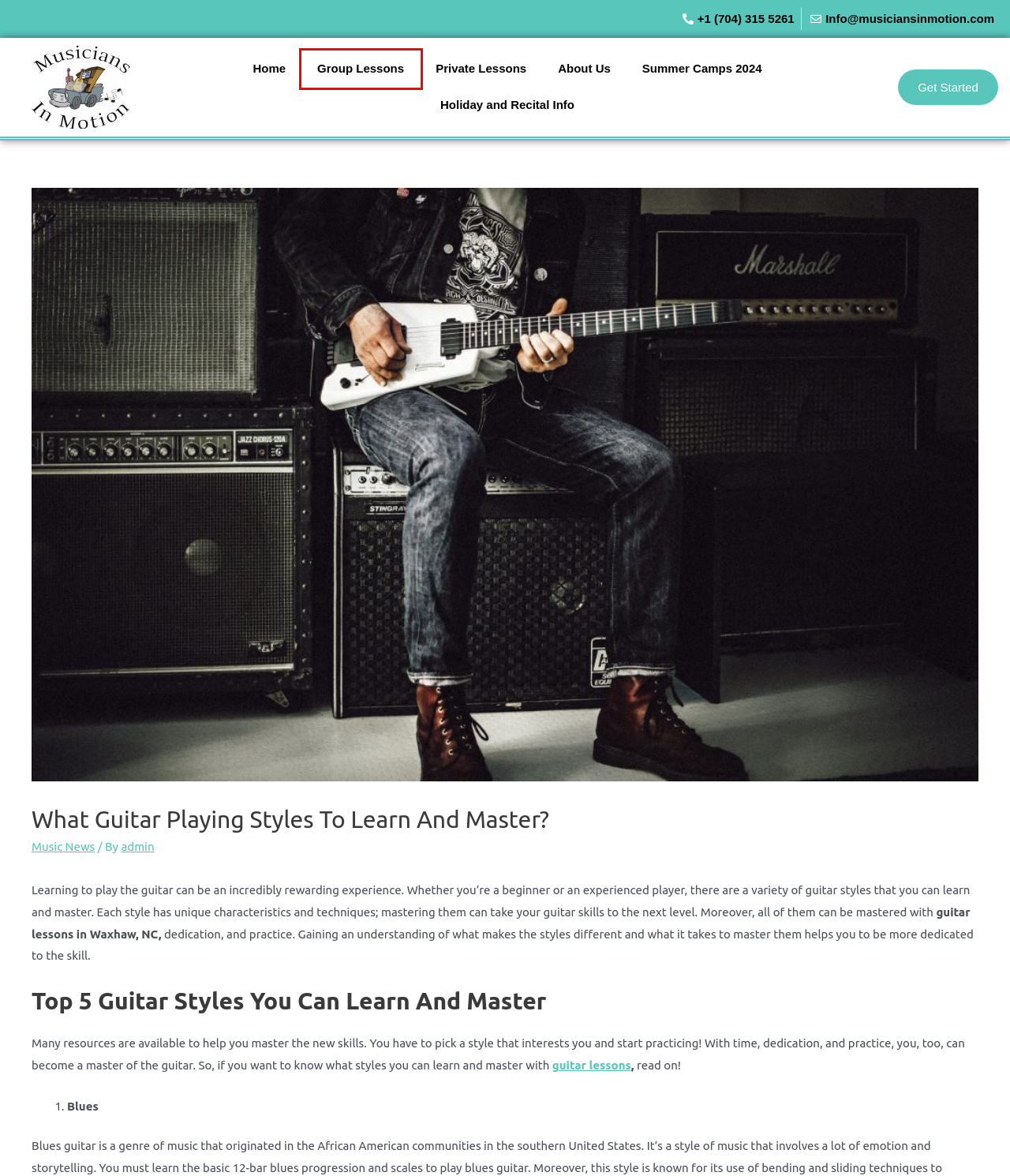Look at the screenshot of a webpage that includes a red bounding box around a UI element. Select the most appropriate webpage description that matches the page seen after clicking the highlighted element. Here are the candidates:
A. Group Piano Lessons Charlotte, NC
B. Music News Archives | Musicians In Motion
C. Music Lessons, in Charlotte, Waxhaw
D. Ukulele Lessons in South Charlotte and Waxhaw, NC and Fort Mill, Sc
E. Guitar Lessons Charlotte | Guitar lessons Waxhaw | Guitar Lessons For Kids
F. Summer Camps 2024 | Musicians In Motion
G. About Us Musicians In Motion
H. Holiday letter | Musicians In Motion

A